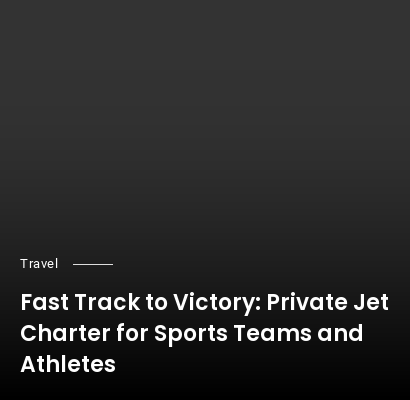Please answer the following query using a single word or phrase: 
Who is the private jet charter service tailored for?

Sports teams and athletes